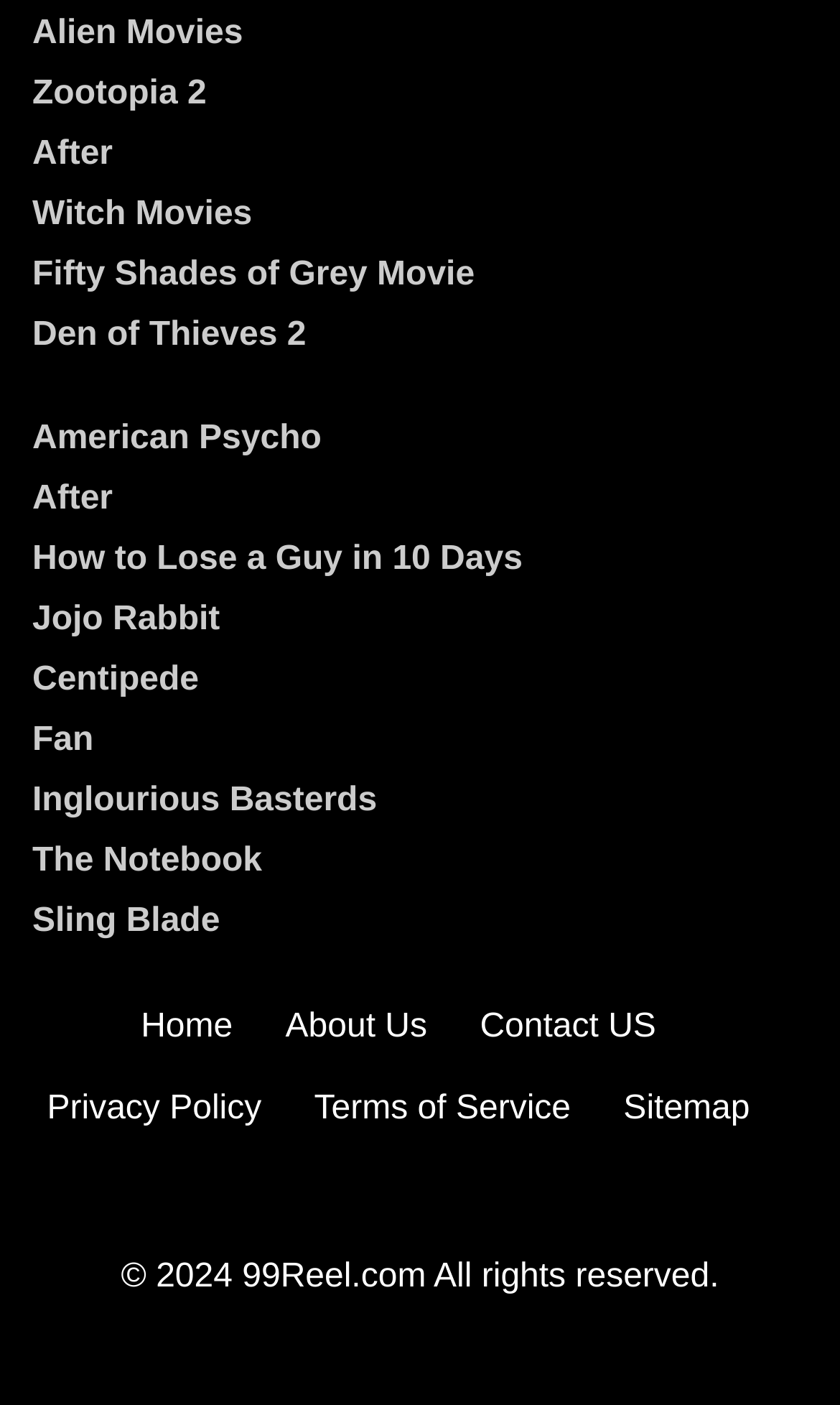What is the first movie link on the webpage?
Relying on the image, give a concise answer in one word or a brief phrase.

Alien Movies